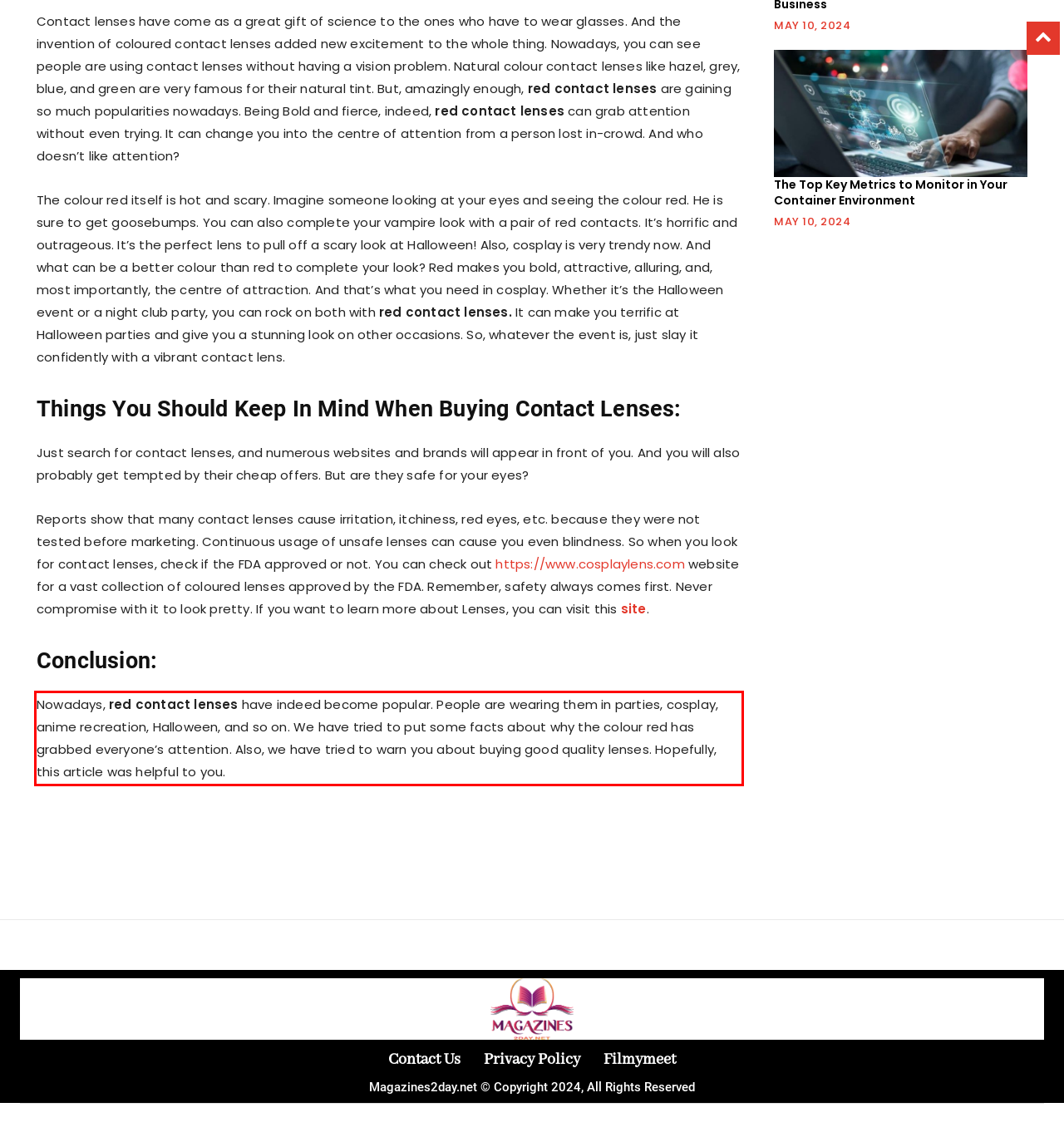Observe the screenshot of the webpage that includes a red rectangle bounding box. Conduct OCR on the content inside this red bounding box and generate the text.

Nowadays, red contact lenses have indeed become popular. People are wearing them in parties, cosplay, anime recreation, Halloween, and so on. We have tried to put some facts about why the colour red has grabbed everyone’s attention. Also, we have tried to warn you about buying good quality lenses. Hopefully, this article was helpful to you.